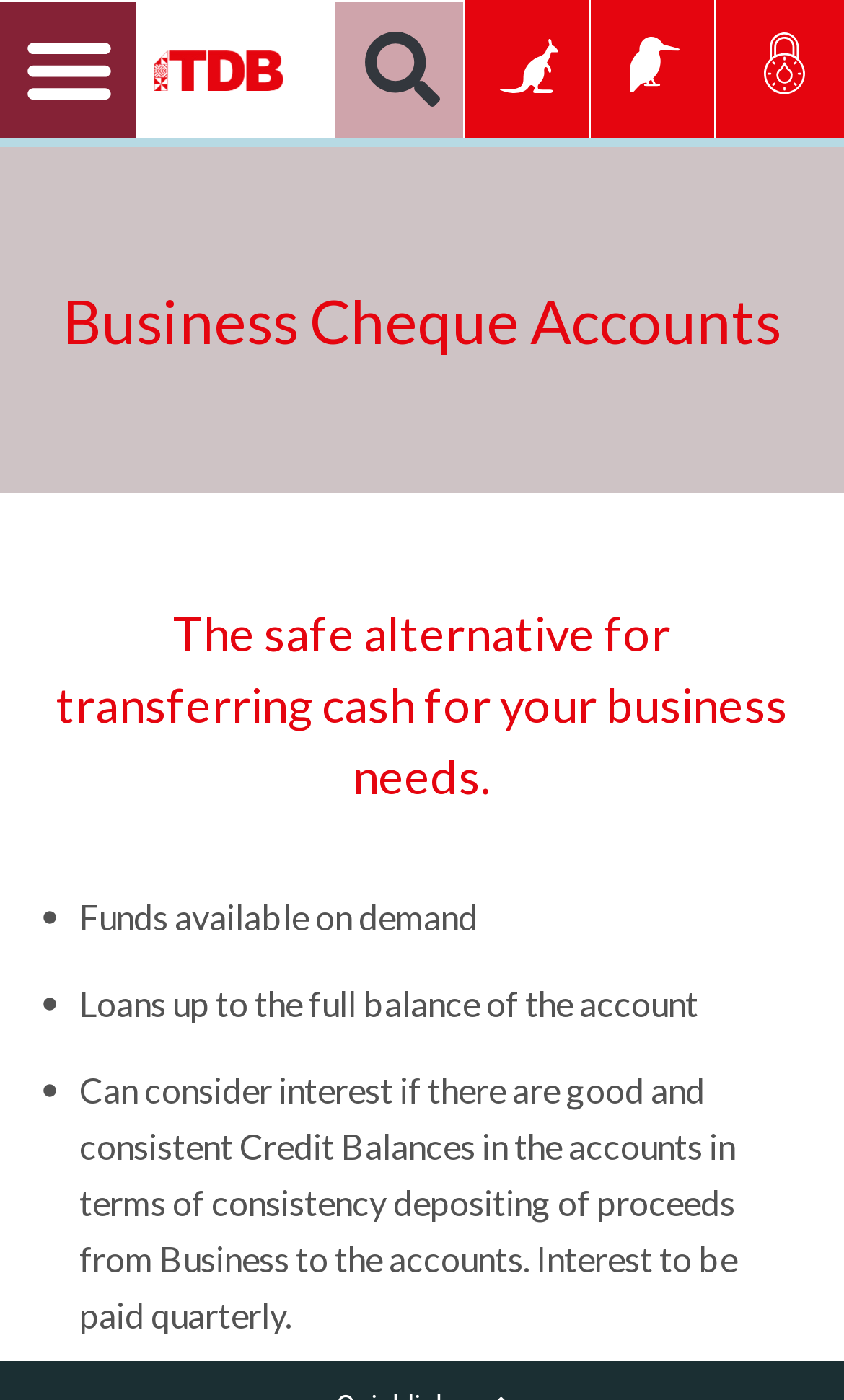How often is interest paid?
Based on the content of the image, thoroughly explain and answer the question.

According to the webpage content, specifically the text 'Interest to be paid quarterly.', it can be inferred that the interest is paid on a quarterly basis.